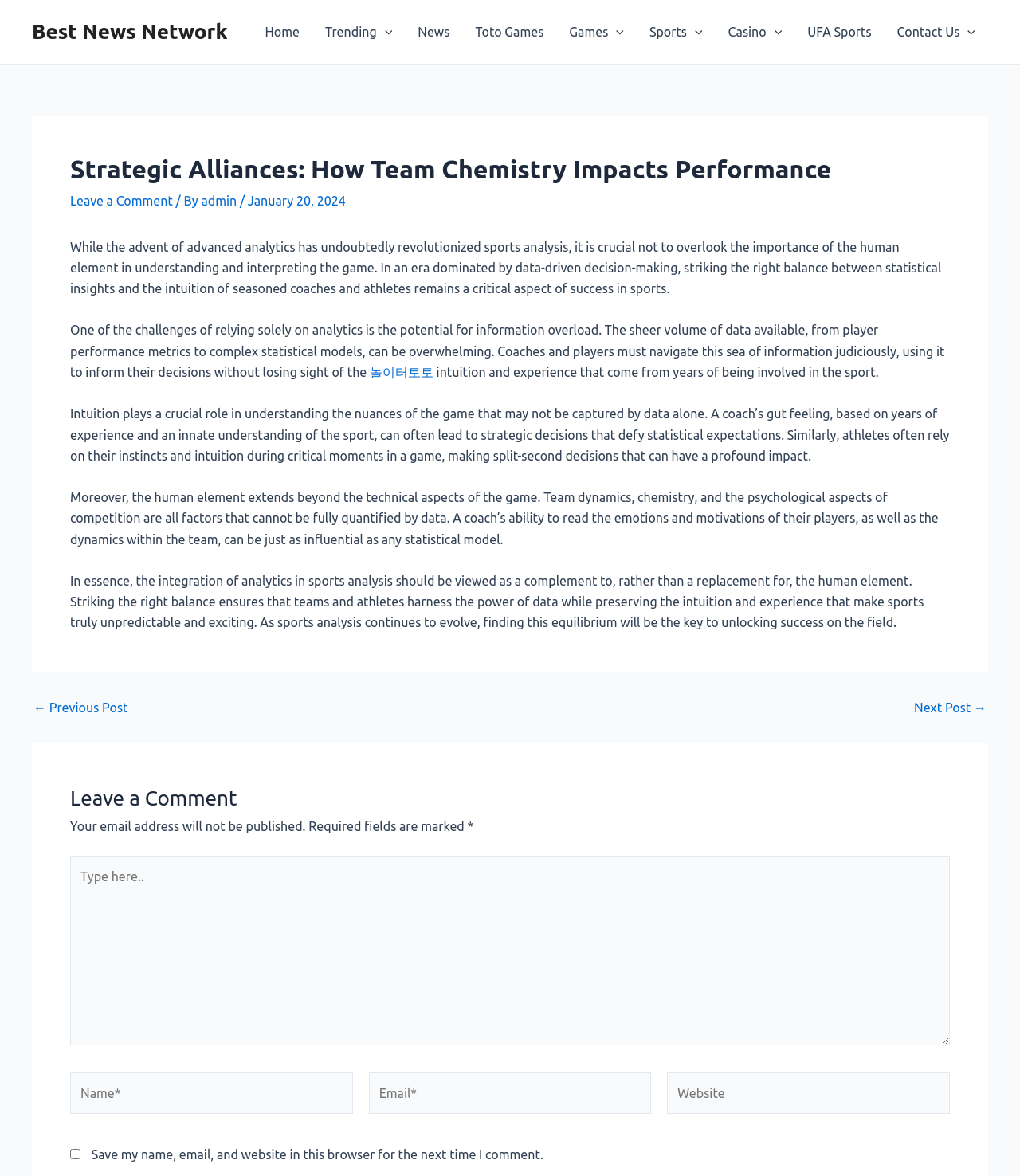Generate a comprehensive description of the contents of the webpage.

The webpage is an article titled "Strategic Alliances: How Team Chemistry Impacts Performance" on the Best News Network website. At the top, there is a navigation bar with links to "Home", "Trending", "News", "Toto Games", "Sports", "Casino", "UFA Sports", and "Contact Us". Each of these links has a corresponding menu toggle icon.

Below the navigation bar, the article's title is displayed prominently, followed by a brief description of the article's author and publication date. The article itself is divided into several paragraphs, discussing the importance of balancing advanced analytics with human intuition in sports analysis.

The article is accompanied by several links, including "Leave a Comment" and "놀이터토토". There are also several sections of text that discuss the limitations of relying solely on analytics, the role of intuition in understanding the game, and the importance of team dynamics and chemistry.

At the bottom of the page, there is a post navigation section with links to the previous and next posts. Below this, there is a comment section where users can leave their thoughts on the article. The comment section includes fields for users to enter their name, email, and website, as well as a checkbox to save their information for future comments.